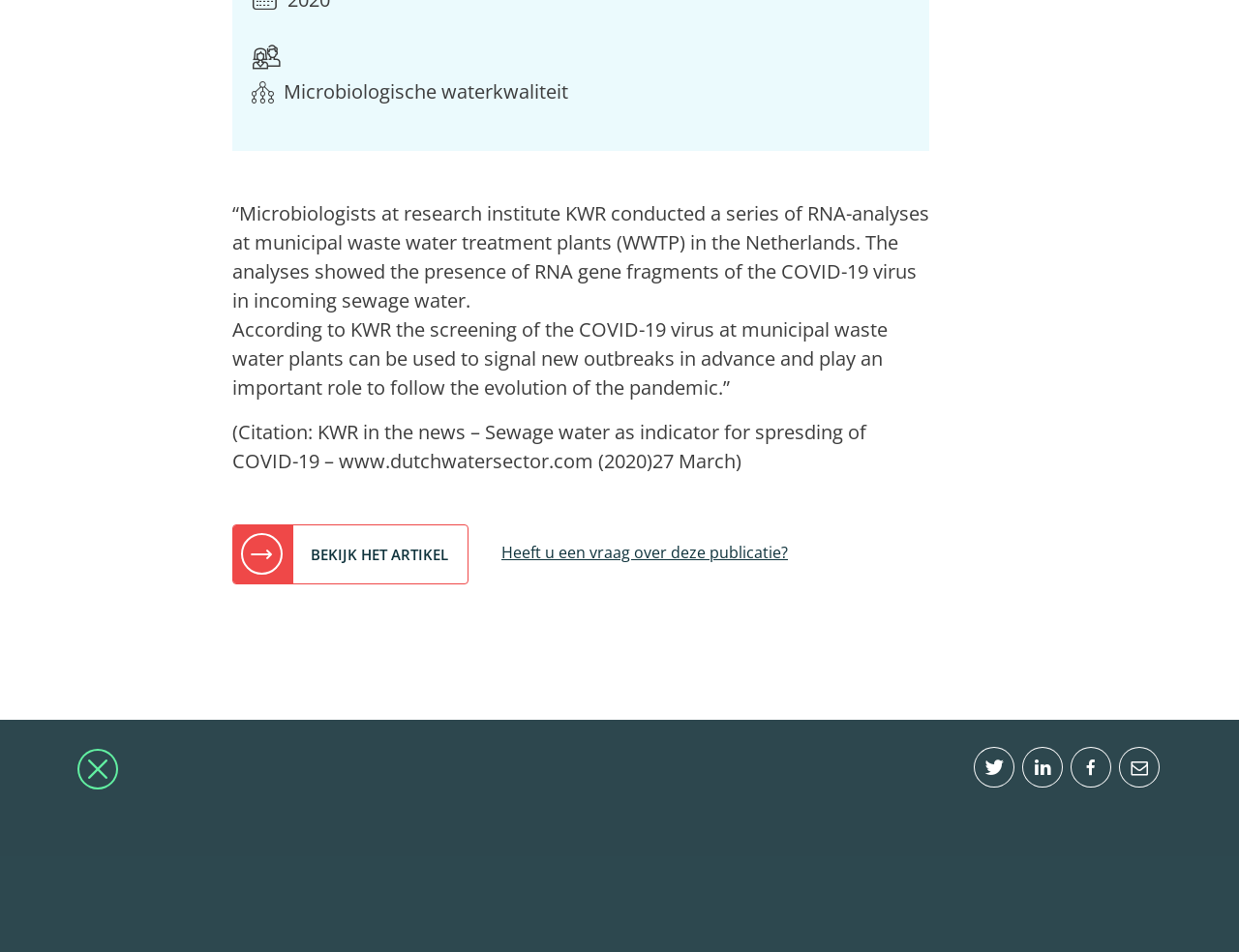Given the element description title="Facebook", predict the bounding box coordinates for the UI element in the webpage screenshot. The format should be (top-left x, top-left y, bottom-right x, bottom-right y), and the values should be between 0 and 1.

[0.864, 0.785, 0.897, 0.827]